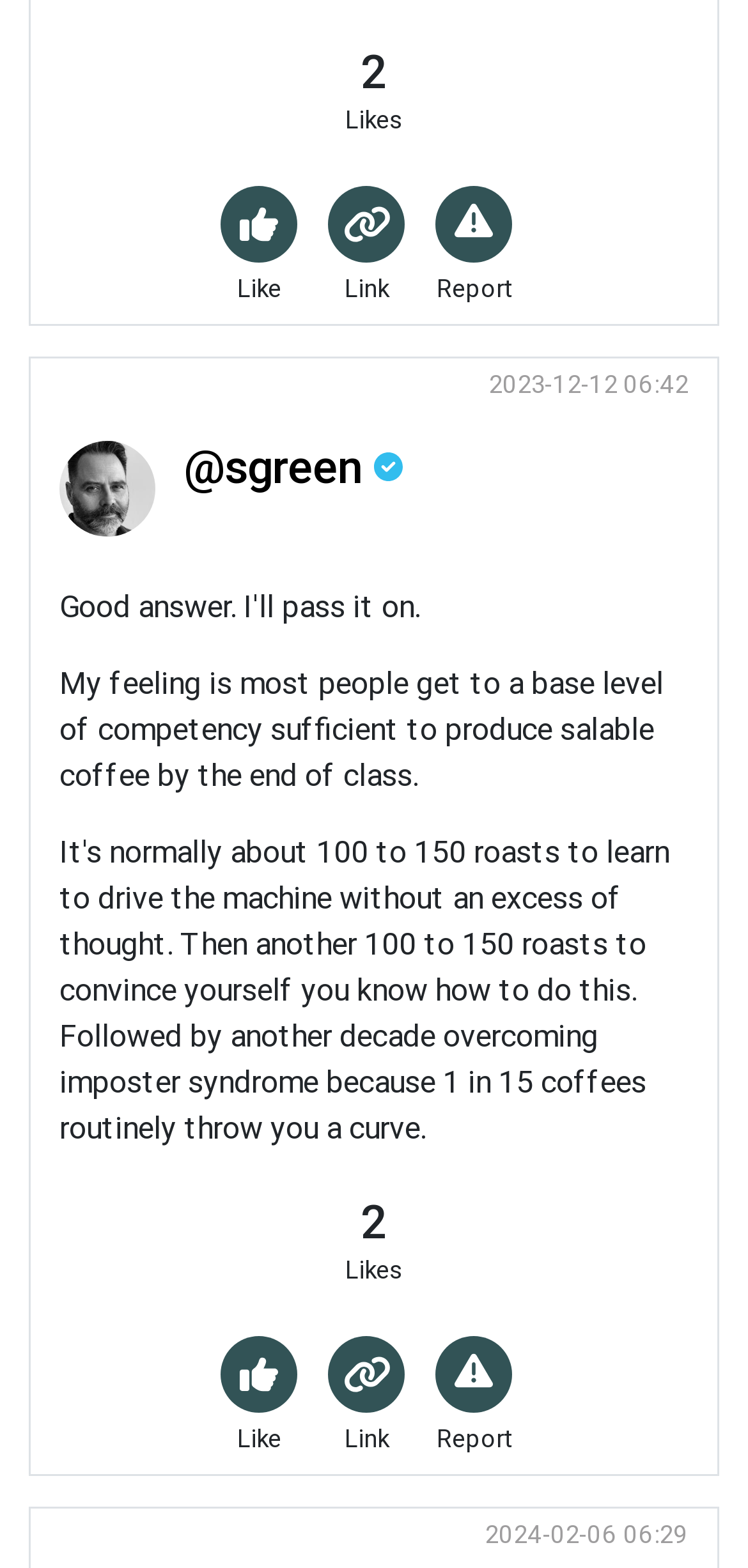Who posted on 2023-12-12?
By examining the image, provide a one-word or phrase answer.

@sgreen